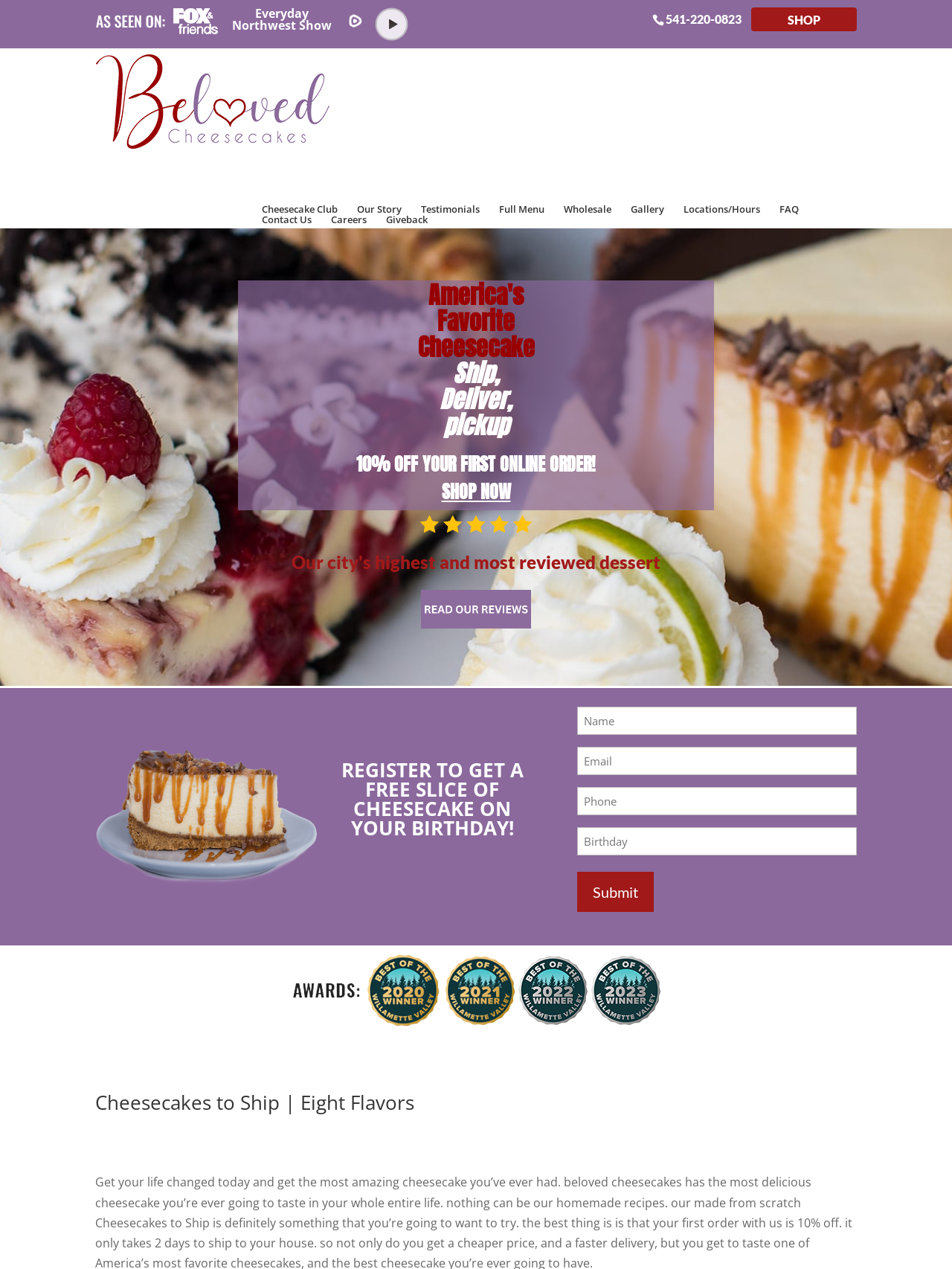What is the name of the cheesecake company?
Ensure your answer is thorough and detailed.

I inferred this from the image 'Beloved Cheesecakes' with bounding box coordinates [0.1, 0.044, 0.347, 0.12] and the link 'Beloved Cheesecakes' with bounding box coordinates [0.1, 0.044, 0.35, 0.124]. This suggests that Beloved Cheesecakes is the name of the company.